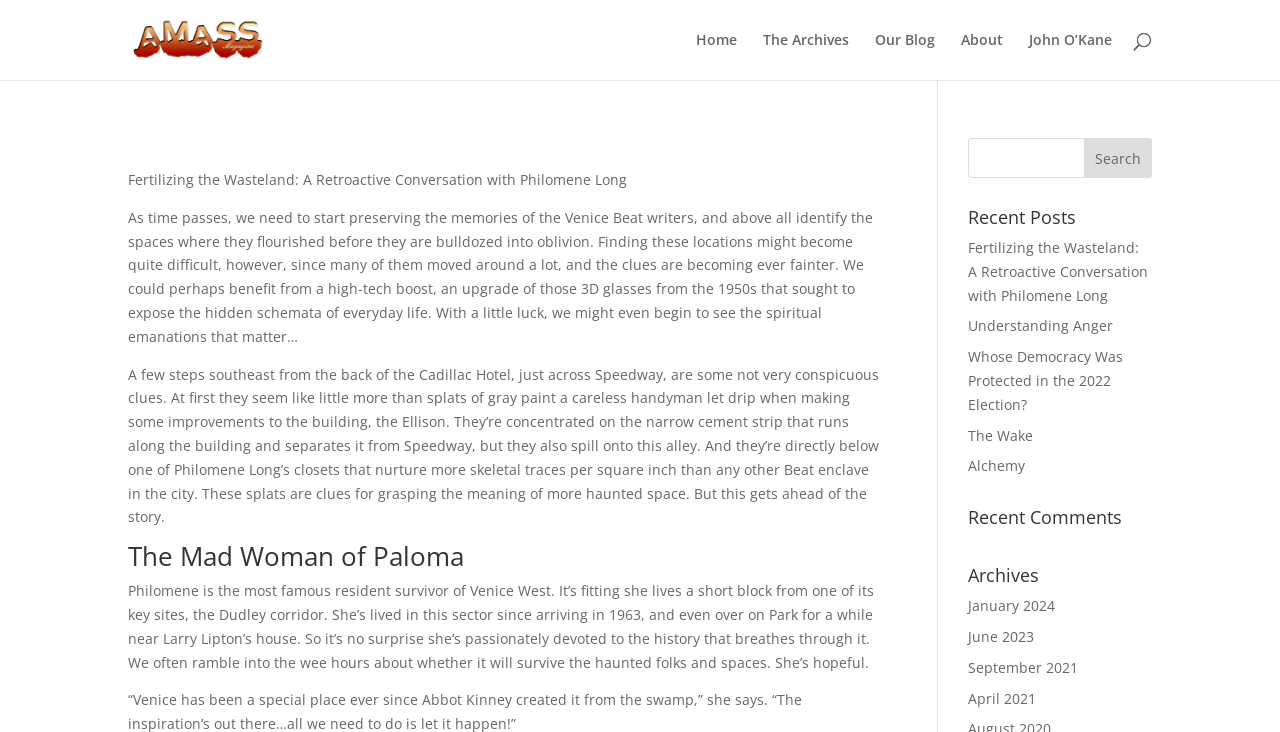Based on the description "About", find the bounding box of the specified UI element.

[0.751, 0.045, 0.784, 0.109]